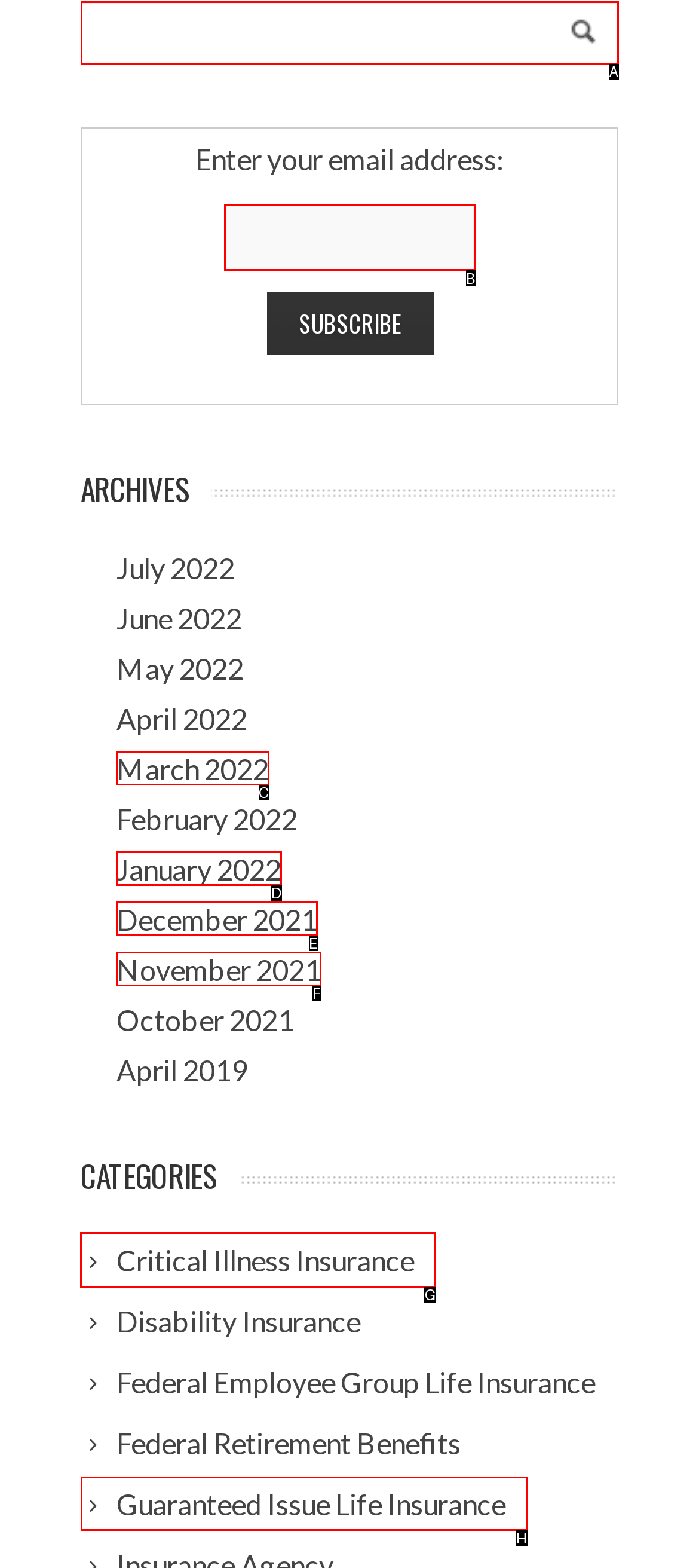Which HTML element should be clicked to perform the following task: Explore Critical Illness Insurance category
Reply with the letter of the appropriate option.

G